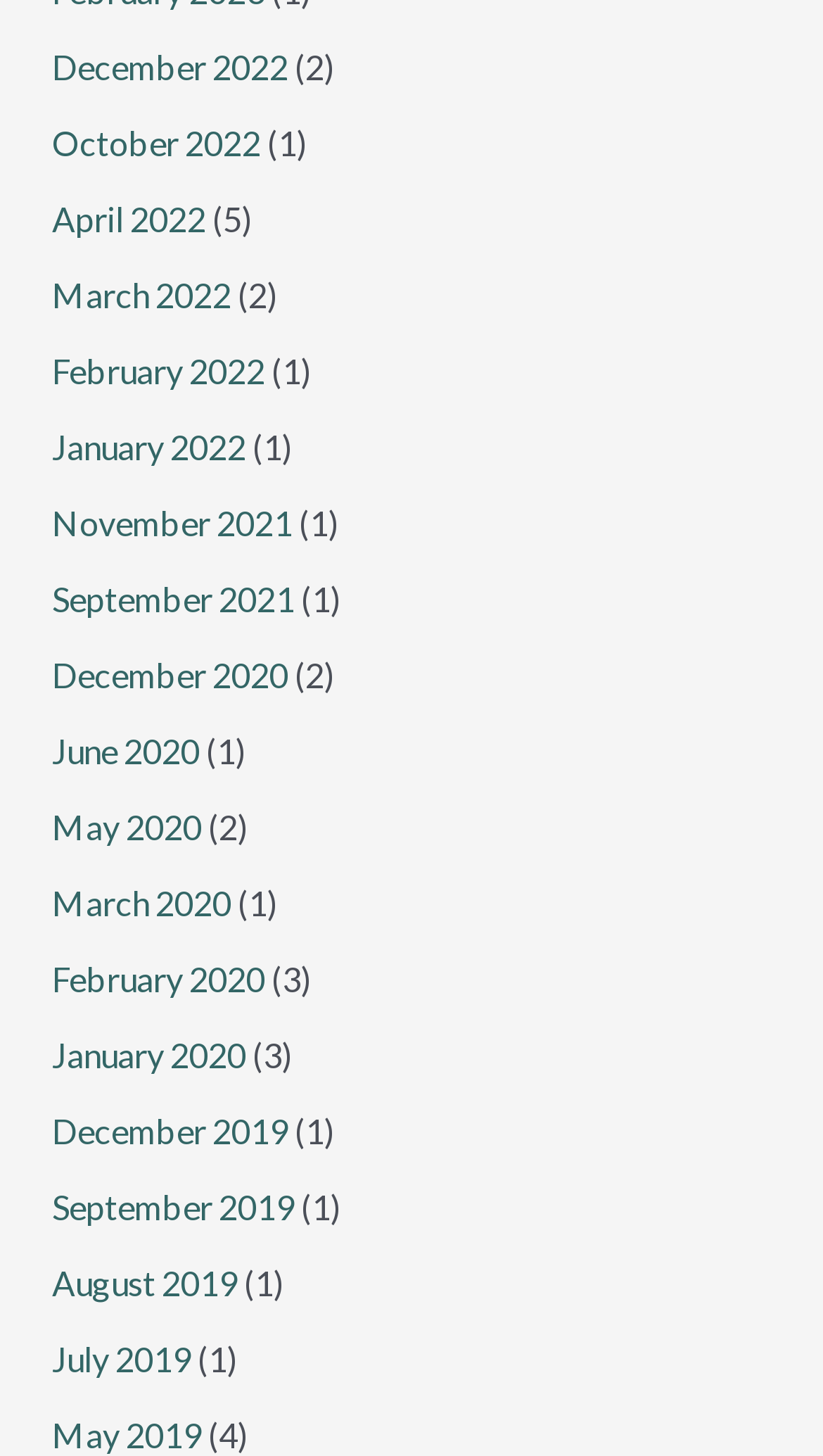Kindly respond to the following question with a single word or a brief phrase: 
How many links are there for the year 2020?

4